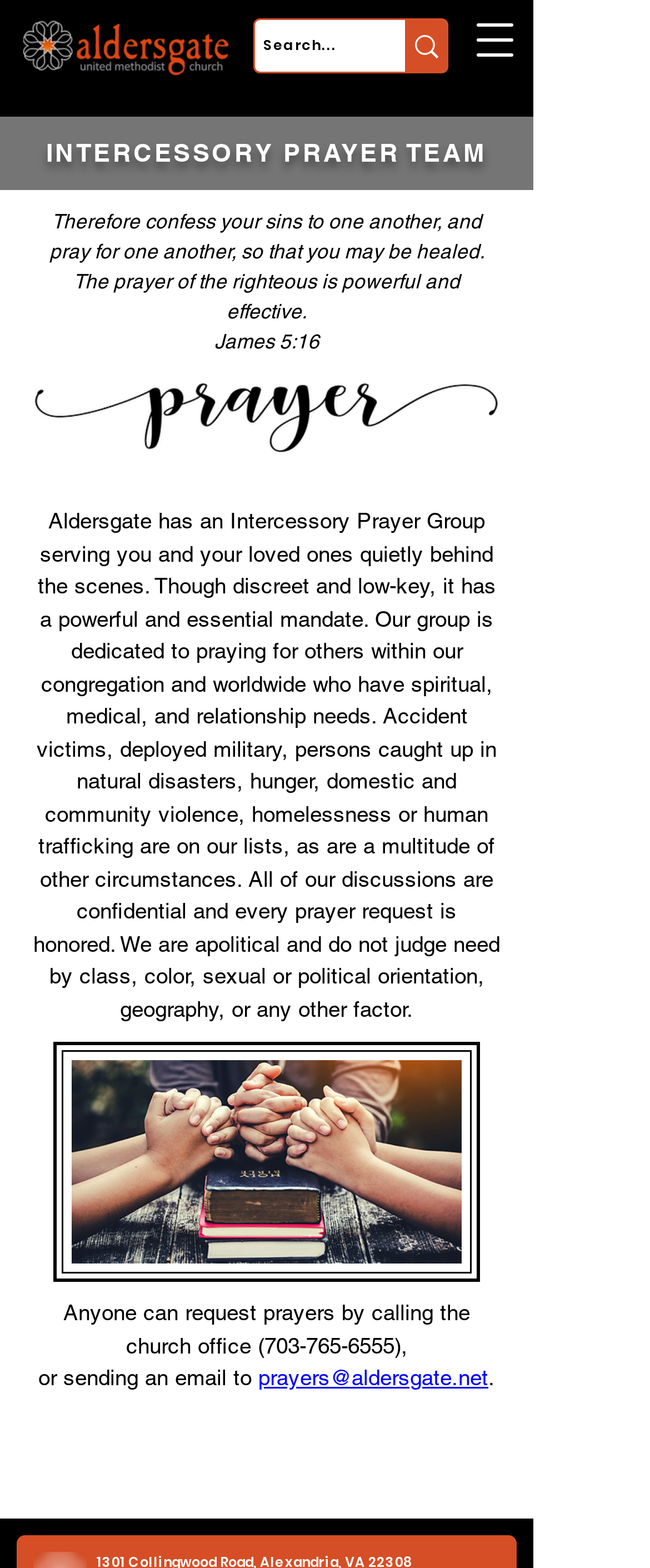Bounding box coordinates should be provided in the format (top-left x, top-left y, bottom-right x, bottom-right y) with all values between 0 and 1. Identify the bounding box for this UI element: (703-765-6555)

[0.396, 0.85, 0.617, 0.866]